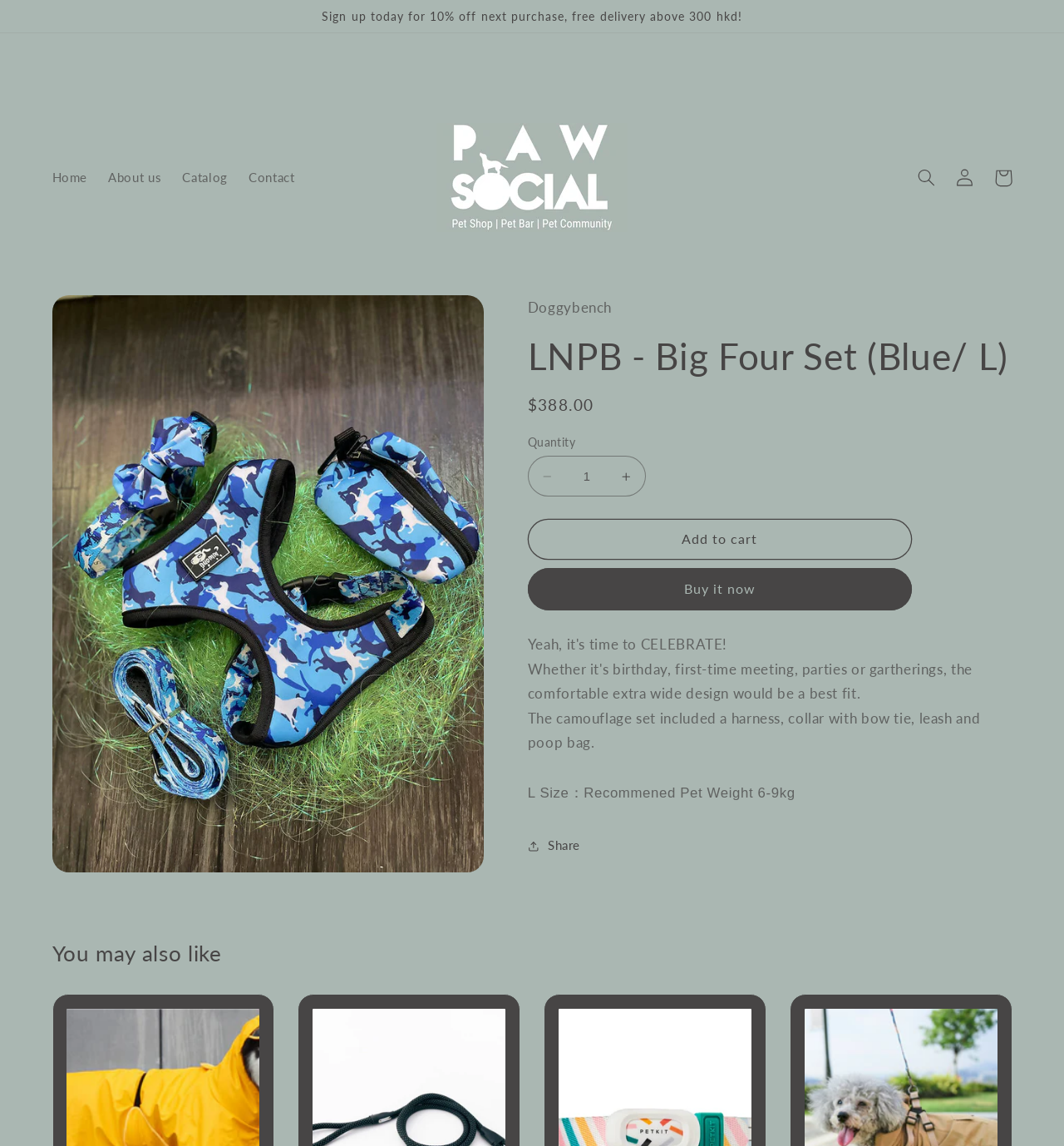Identify the bounding box coordinates of the area you need to click to perform the following instruction: "Share this product".

[0.496, 0.722, 0.545, 0.755]